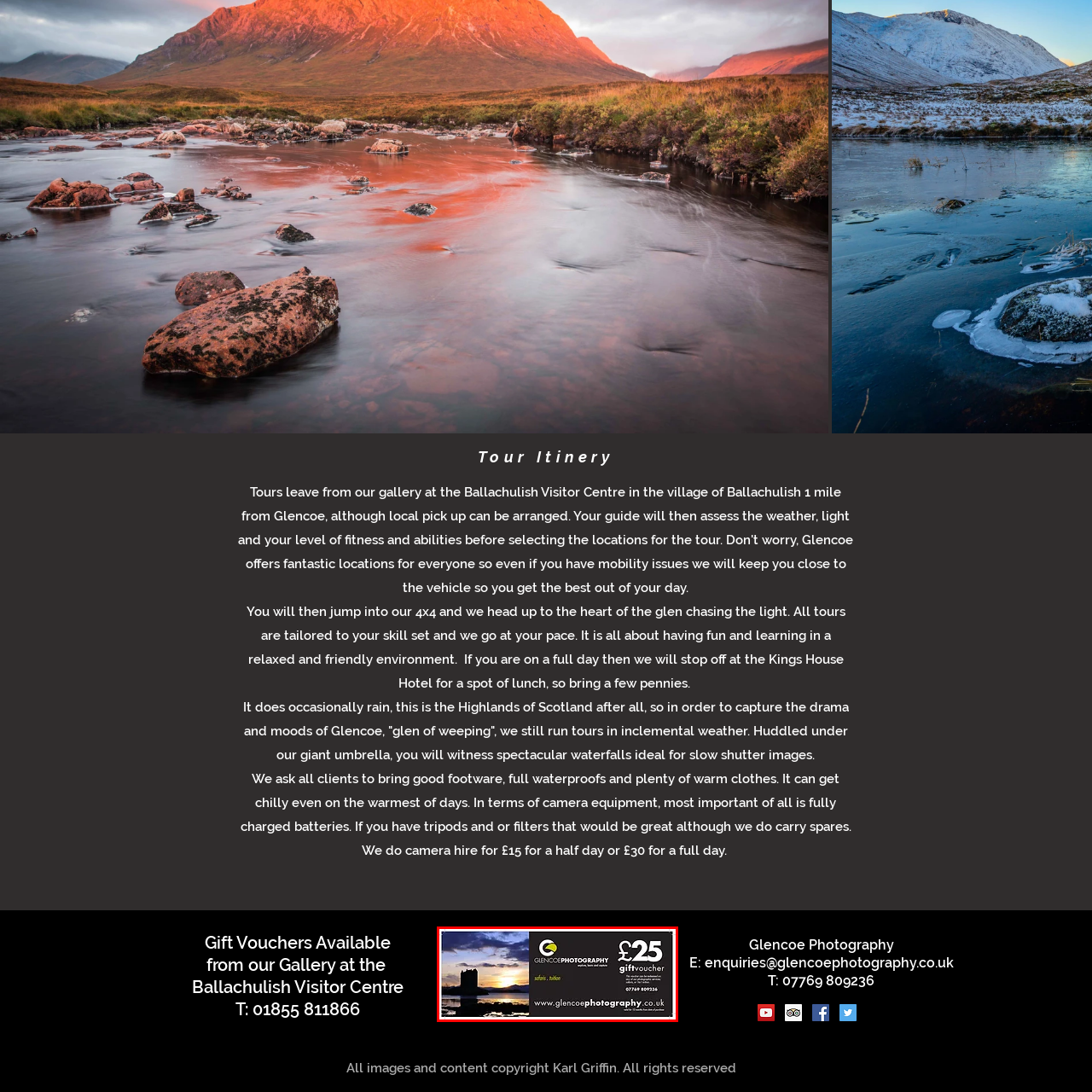View the image surrounded by the red border, What is the phone number provided on the voucher?
 Answer using a single word or phrase.

07769 809236